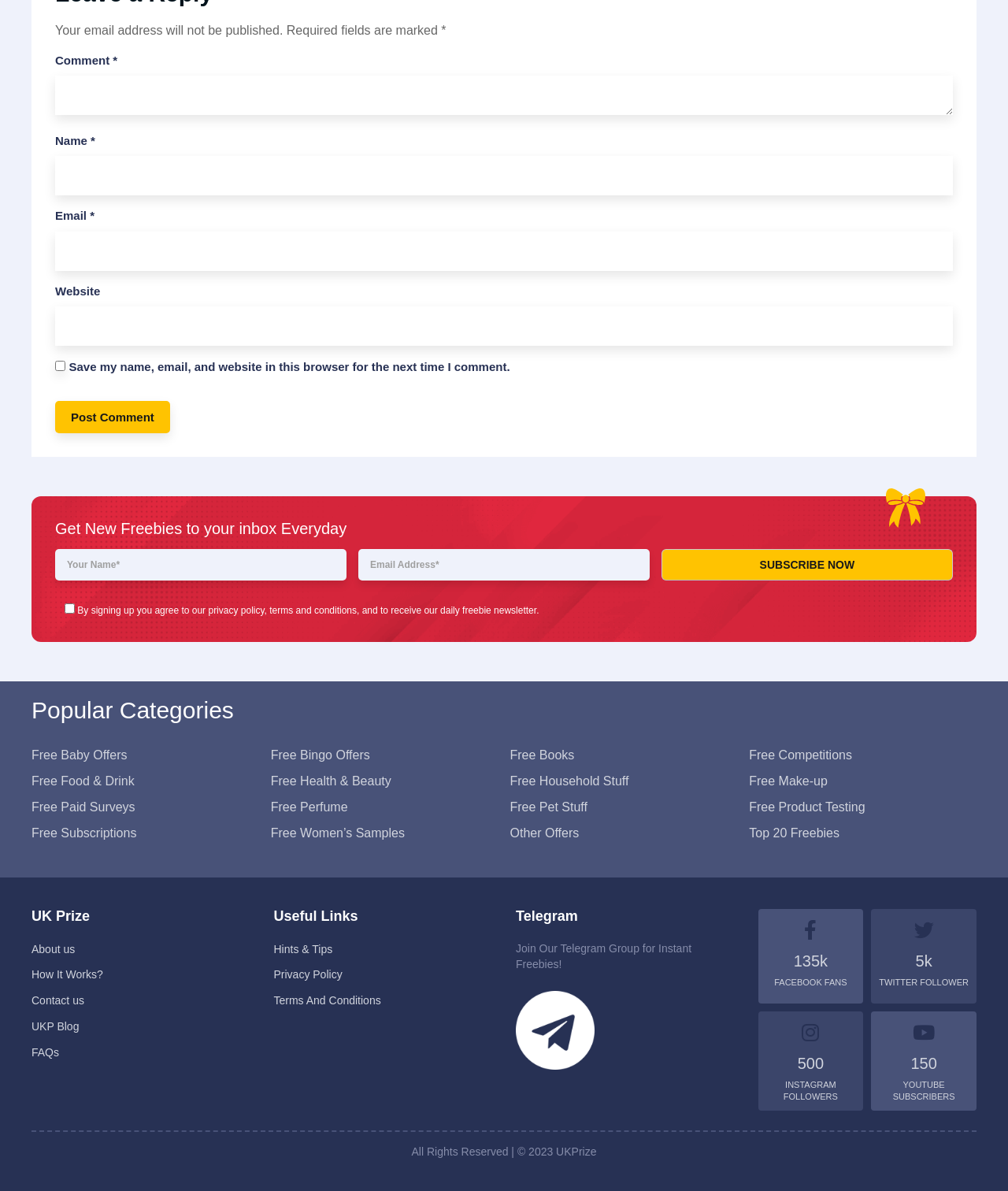From the webpage screenshot, predict the bounding box of the UI element that matches this description: "Free Paid Surveys".

[0.031, 0.671, 0.134, 0.685]